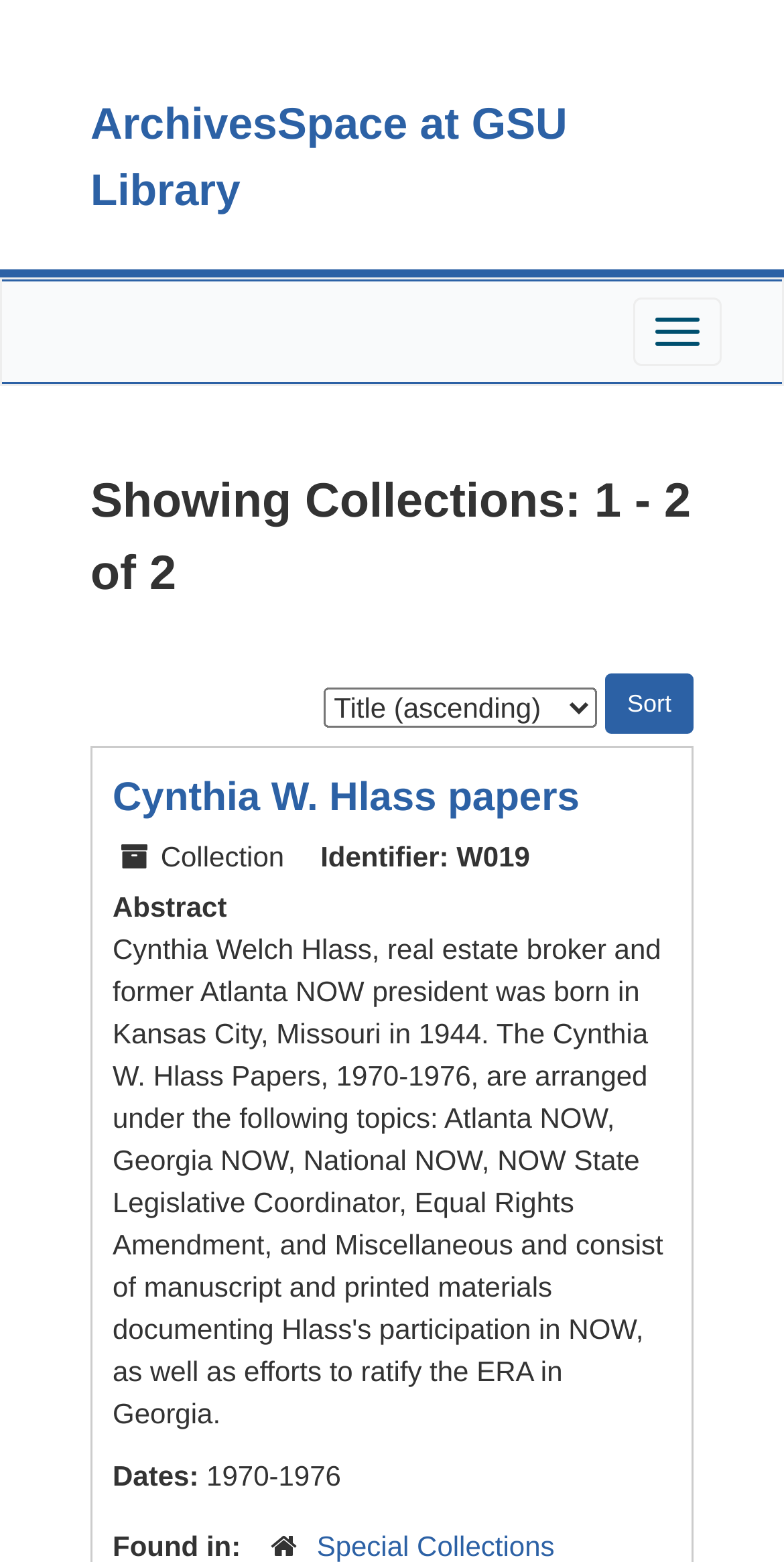What is the identifier of the first collection?
Please provide a comprehensive and detailed answer to the question.

The webpage shows a static text 'Identifier:' followed by 'W019', which is the identifier of the first collection, 'Cynthia W. Hlass papers'.